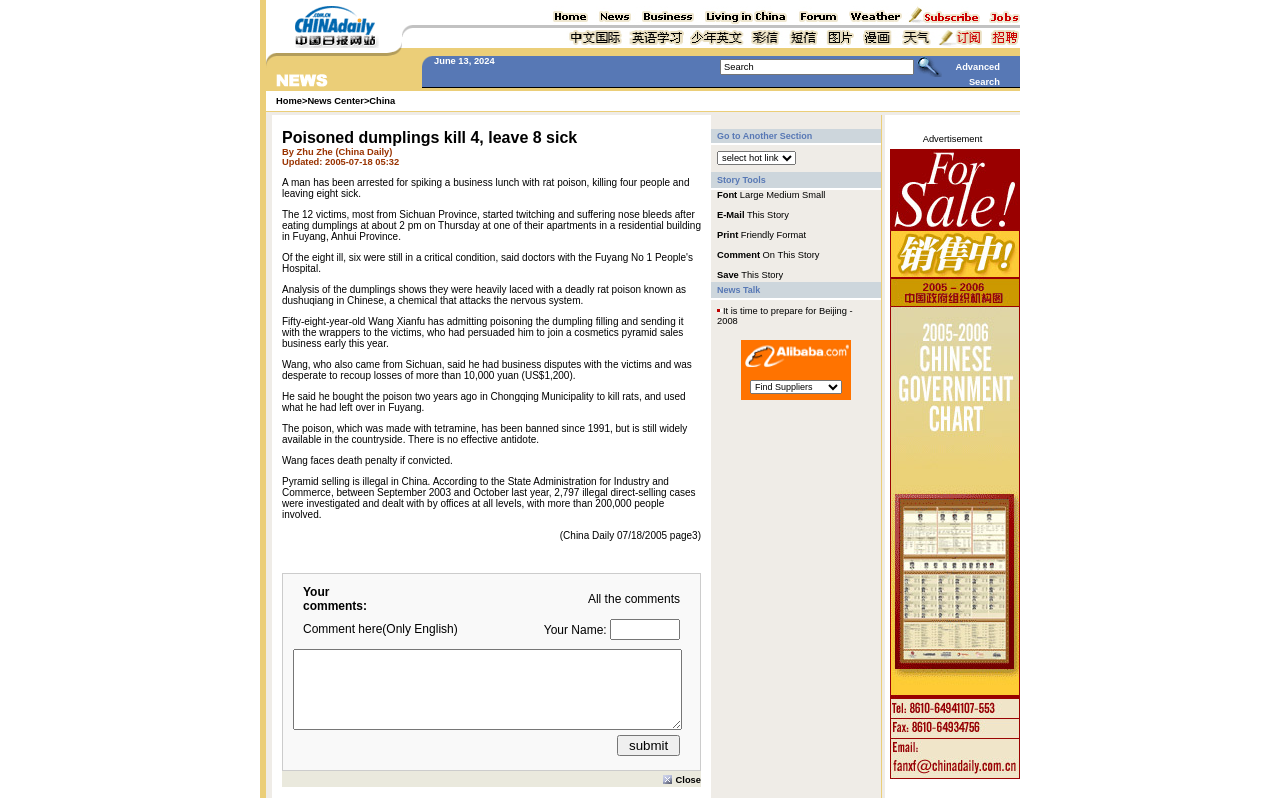Given the element description name="comment", identify the bounding box coordinates for the UI element on the webpage screenshot. The format should be (top-left x, top-left y, bottom-right x, bottom-right y), with values between 0 and 1.

[0.229, 0.813, 0.533, 0.915]